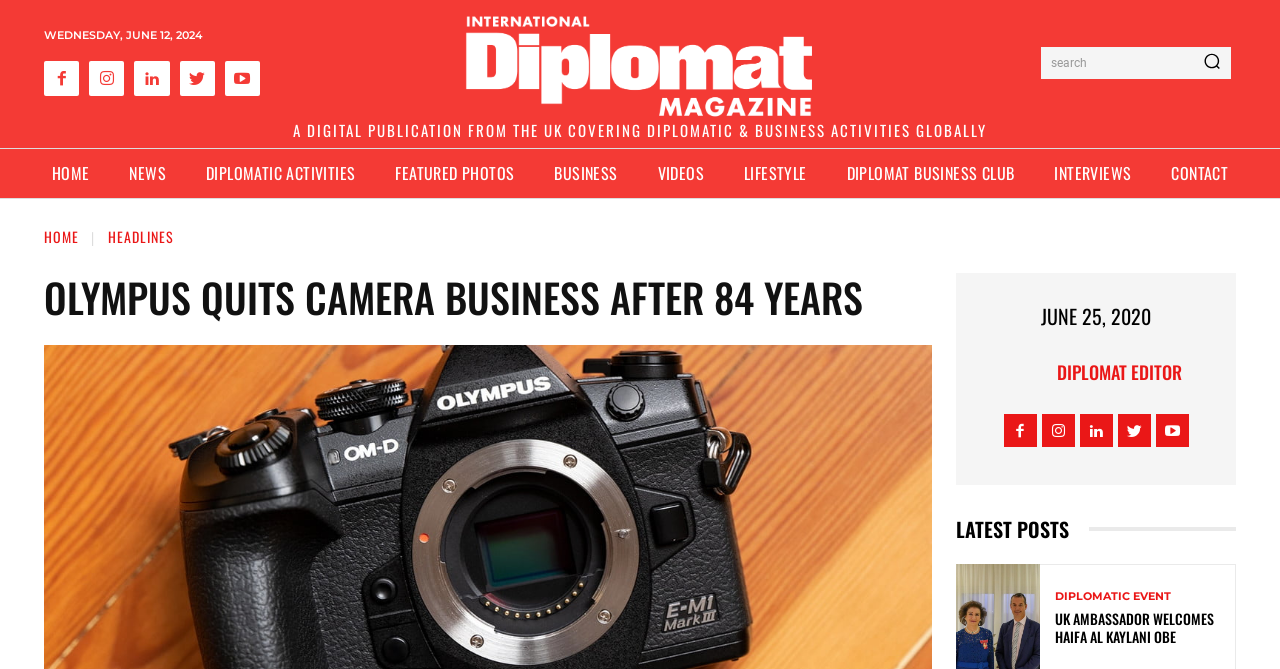Determine the bounding box coordinates of the clickable element to achieve the following action: 'View DIPLOMATIC EVENT'. Provide the coordinates as four float values between 0 and 1, formatted as [left, top, right, bottom].

[0.824, 0.883, 0.915, 0.899]